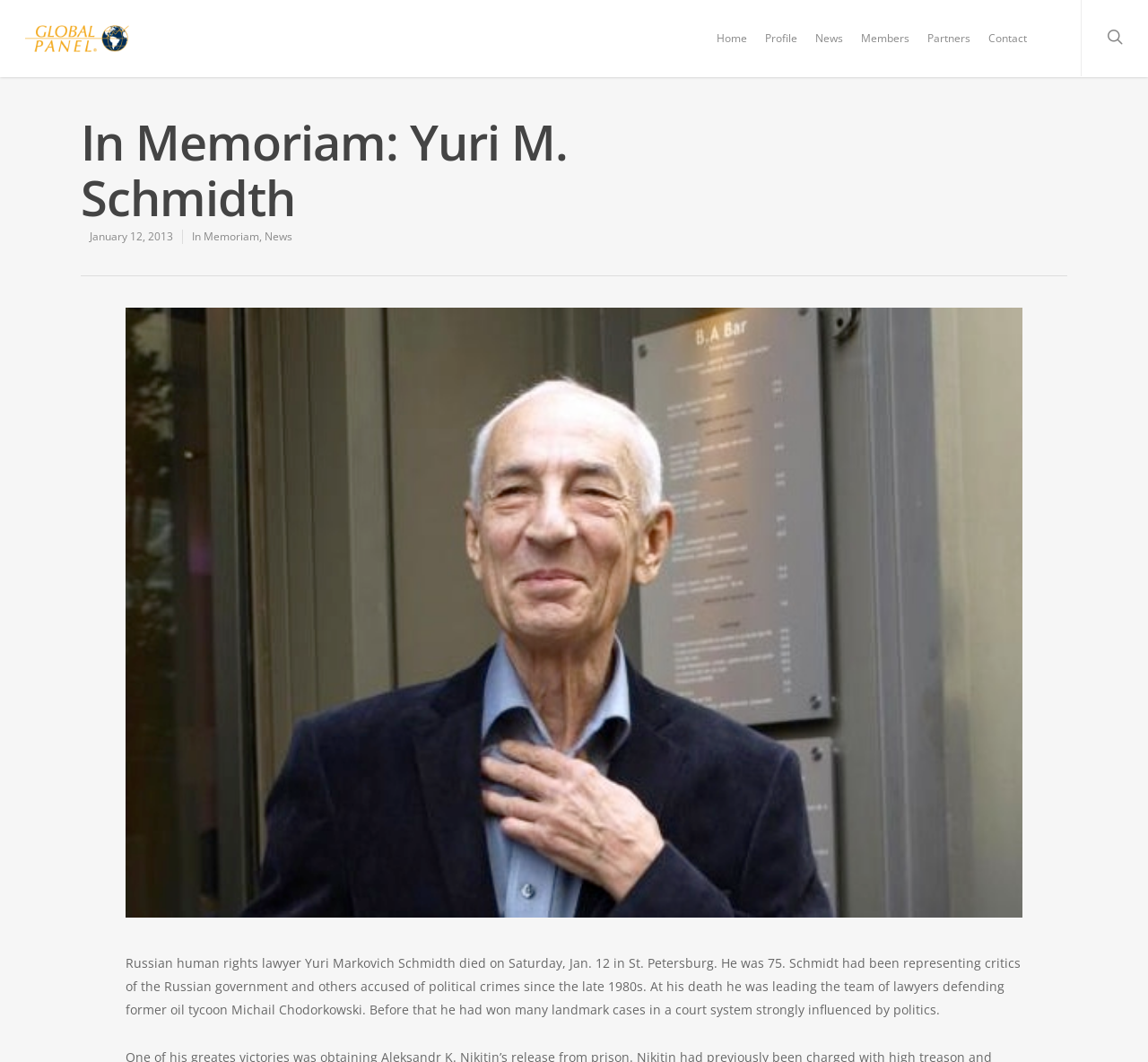How old was Yuri M. Schmidth when he died?
Based on the screenshot, respond with a single word or phrase.

75